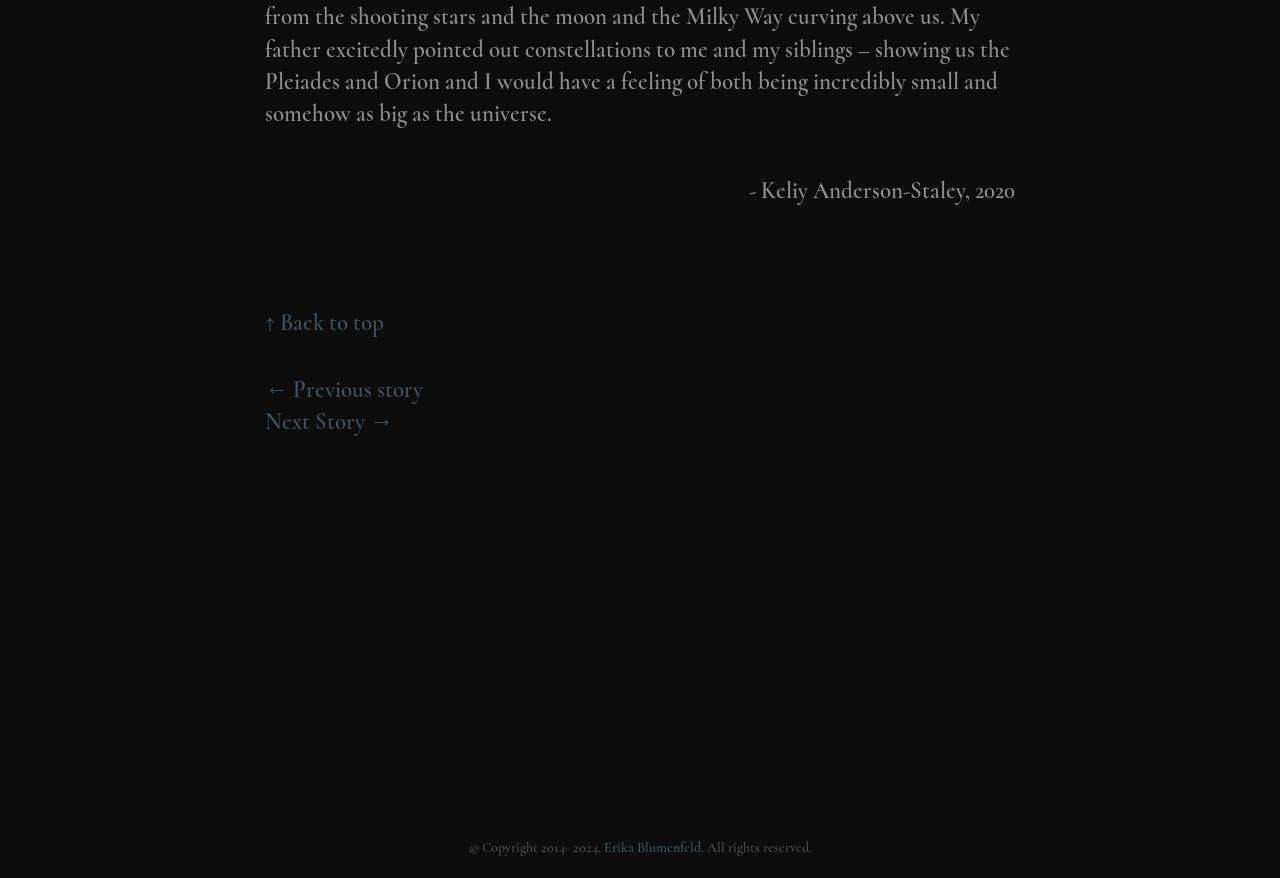Who owns the copyright of the webpage?
Please look at the screenshot and answer in one word or a short phrase.

Erika Blumenfeld